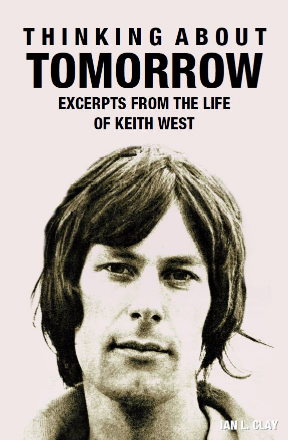Create an elaborate description of the image, covering every aspect.

The image features the cover of the book titled "Thinking About Tomorrow," which provides insights and excerpts from the life of Keith West, a notable figure in the music industry. The cover art prominently displays a black-and-white portrait of Keith West, characterized by his distinctive hairstyle. The book's title is presented in bold letters at the top, emphasizing its thematic focus on reflection and the future. Beneath the title, the subtitle "Excerpts from the Life of Keith West" suggests an exploration of his experiences and contributions to music. The author's name, Ian L. Clay, is positioned at the bottom, indicating the writer behind this exploration of West's life and career.